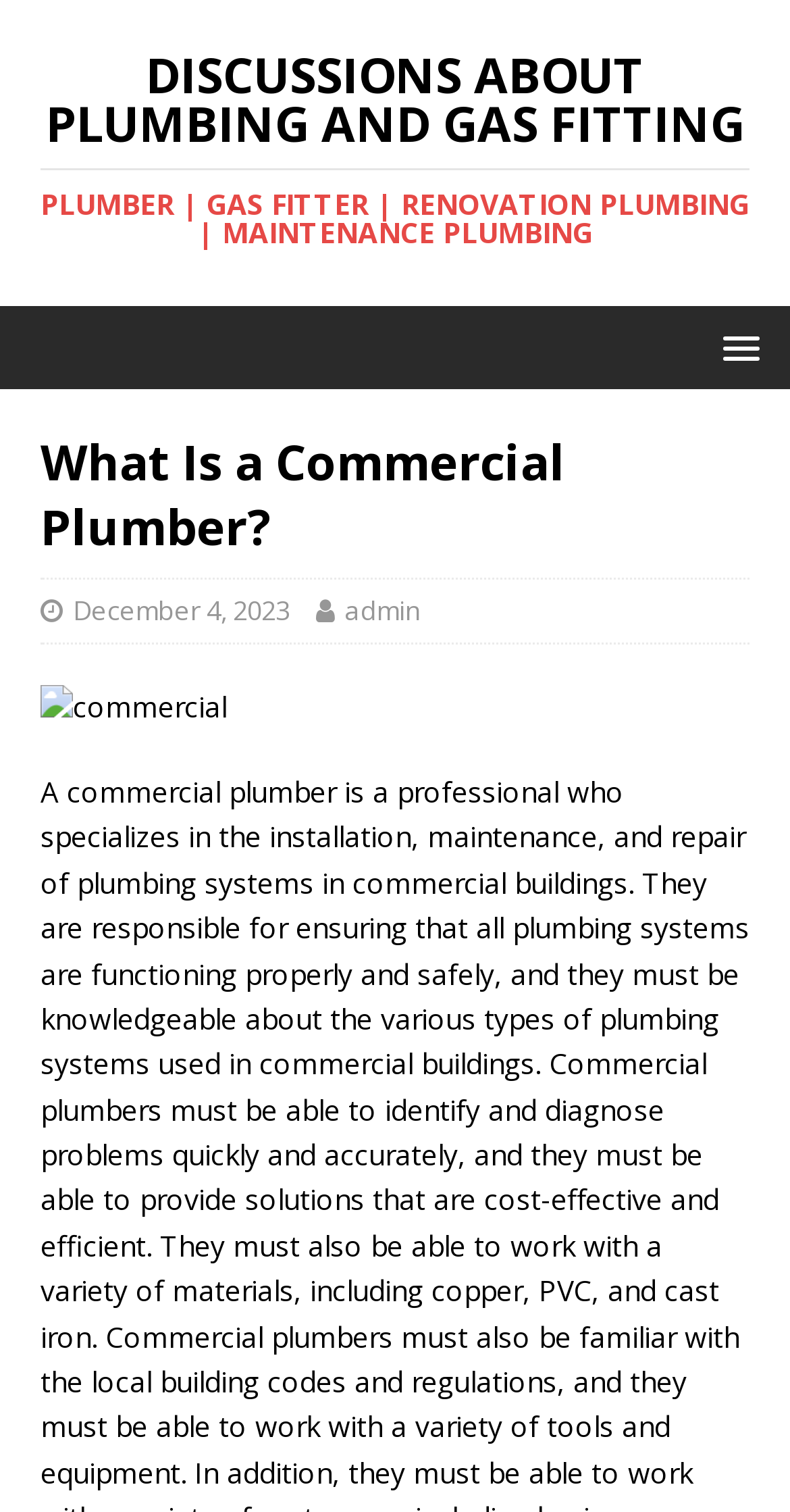Summarize the webpage comprehensively, mentioning all visible components.

The webpage is about discussions related to plumbing and gas fitting, specifically focusing on commercial plumbers. At the top of the page, there is a prominent link with a heading that reads "DISCUSSIONS ABOUT PLUMBING AND GAS FITTING PLUMBER | GAS FITTER | RENOVATION PLUMBING | MAINTENANCE PLUMBING". This link is divided into two parts, with the first part being a heading that says "DISCUSSIONS ABOUT PLUMBING AND GAS FITTING" and the second part being another heading that lists different types of plumbing services.

To the right of the top section, there is a menu link with a popup, which is not labeled. Below the top section, there is a header that contains the main topic of the page, "What Is a Commercial Plumber?". This header is accompanied by two links, one showing the date "December 4, 2023" and the other showing the author's name "admin". 

On the left side of the header, there is an image related to commercial plumbing. The image is positioned above the date and author links. Overall, the webpage appears to be a blog post or article discussing the role and services of commercial plumbers.